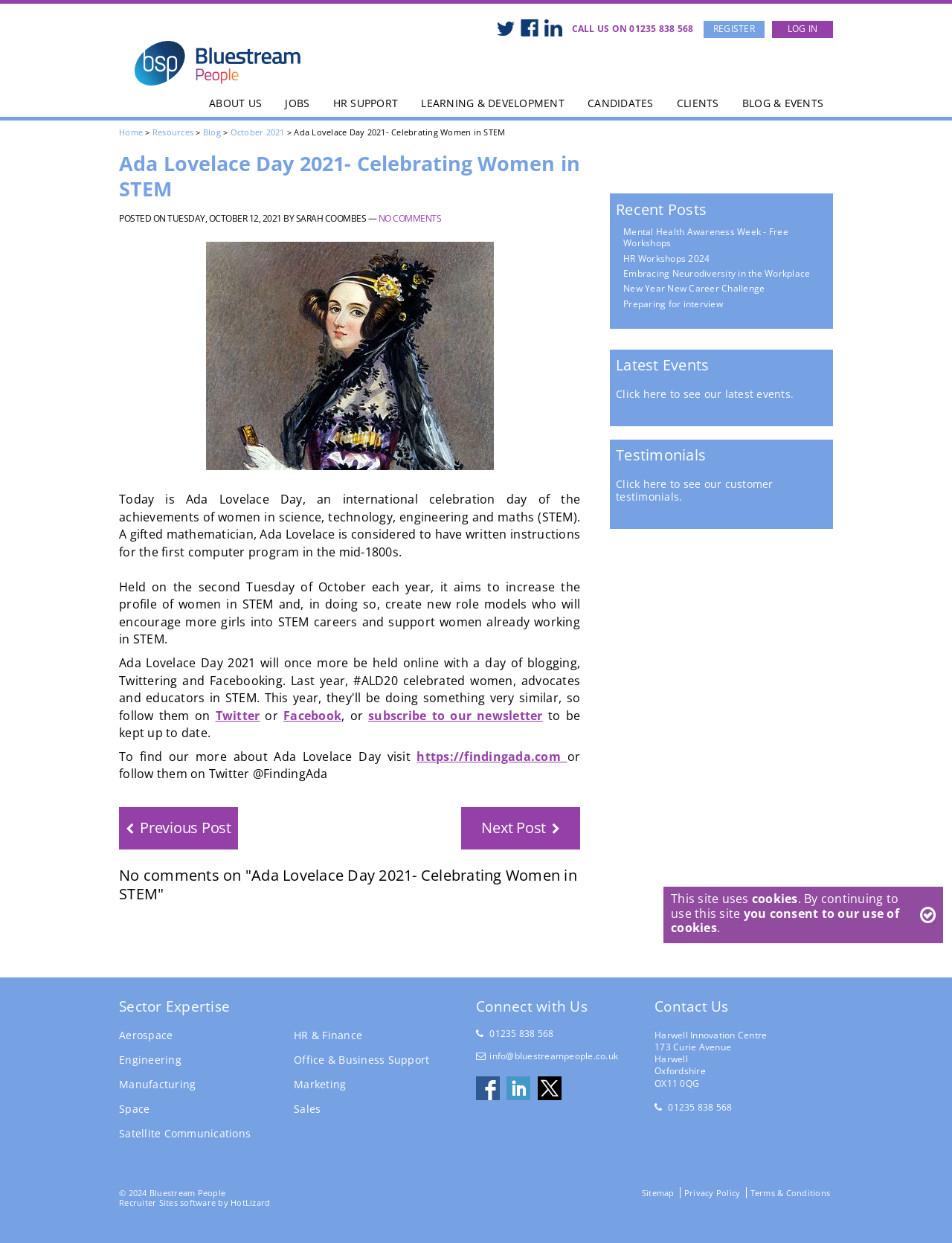Show the bounding box coordinates of the element that should be clicked to complete the task: "Follow Bluestream People on Twitter".

[0.518, 0.016, 0.543, 0.029]